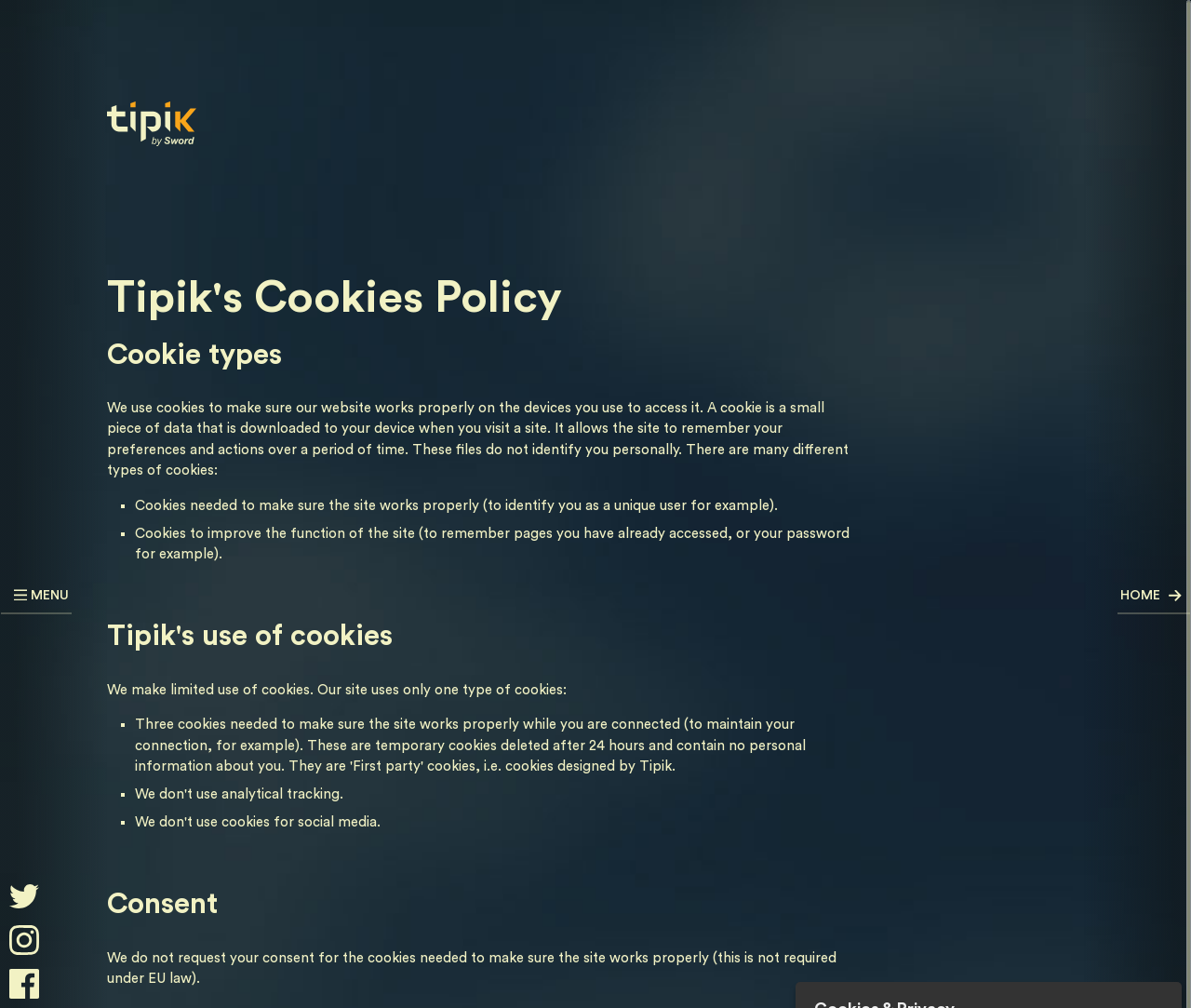Please extract the title of the webpage.

Tipik's Cookies Policy